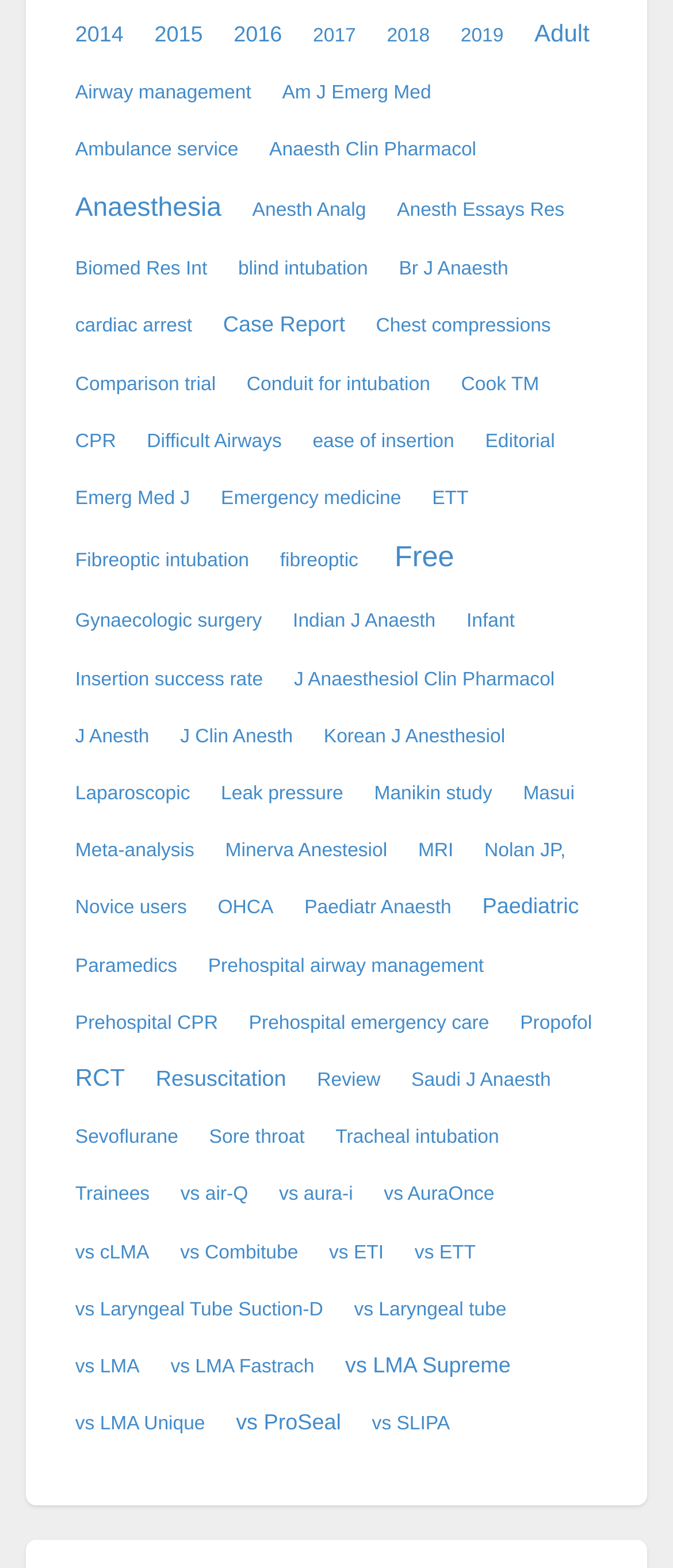Identify the bounding box of the HTML element described as: "2019".

[0.677, 0.013, 0.756, 0.033]